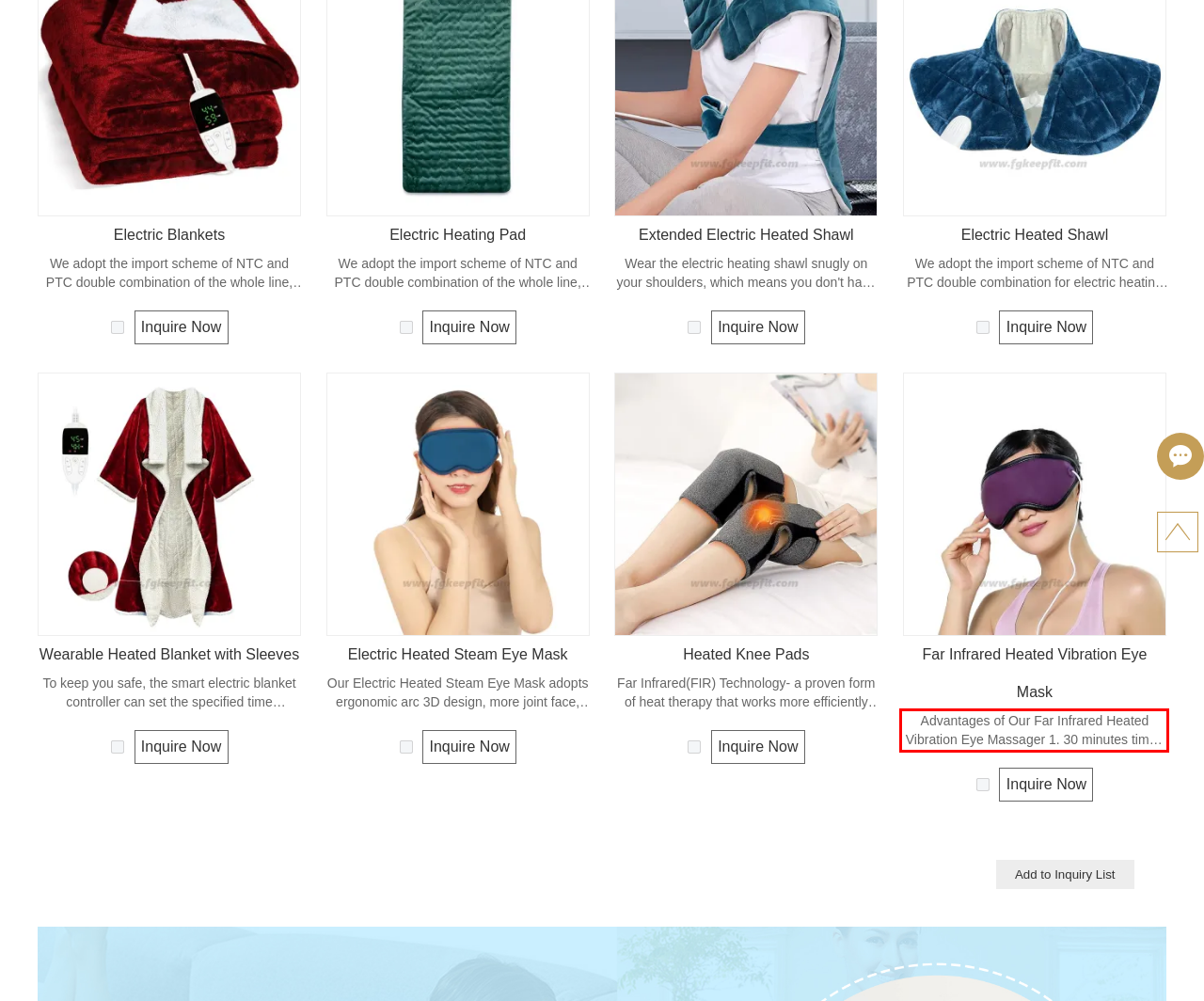Identify the text inside the red bounding box in the provided webpage screenshot and transcribe it.

Advantages of Our Far Infrared Heated Vibration Eye Massager 1. 30 minutes timer, 3 levels of temperature adjustment 2. Far-infrared hot compress can relax the eyes 3. Stone needle and dried lavender flowers are built into the eye mask, which can calm the nerves and refresh the mind.